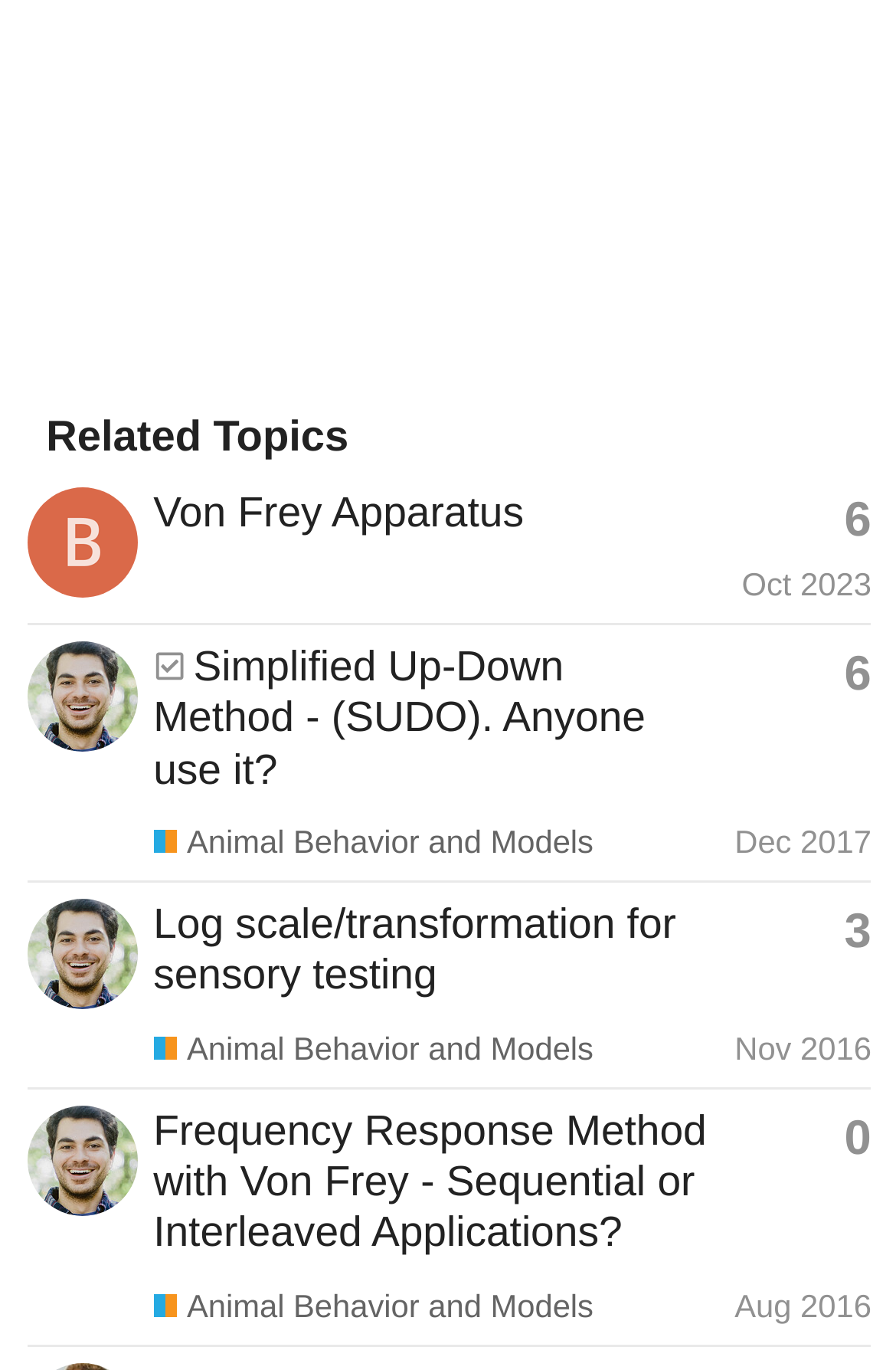Please specify the bounding box coordinates of the region to click in order to perform the following instruction: "View BishirM's profile".

[0.03, 0.381, 0.153, 0.409]